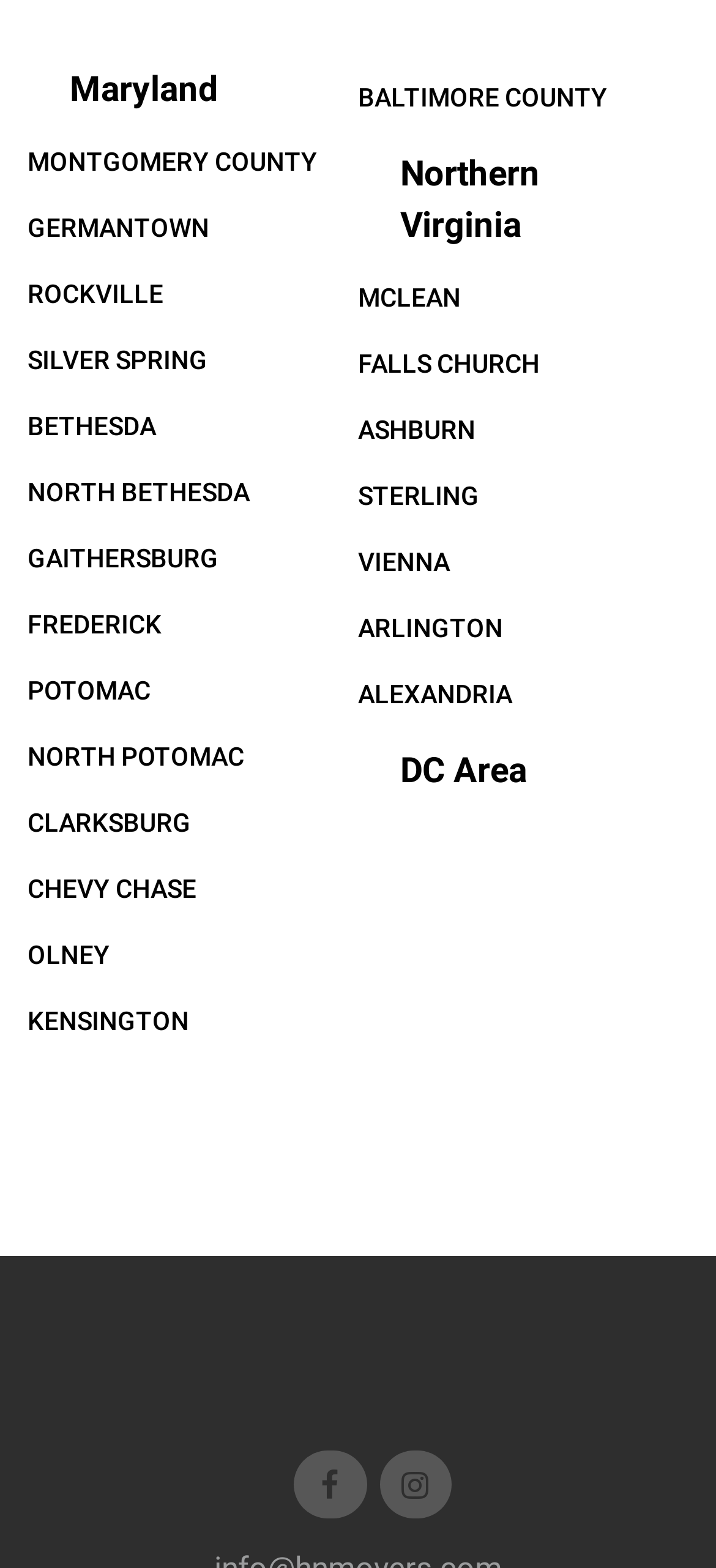Carefully examine the image and provide an in-depth answer to the question: How many social media links are at the bottom of the webpage?

I searched for links with Unicode characters at the bottom of the webpage and found two social media links, represented by '' and ''.